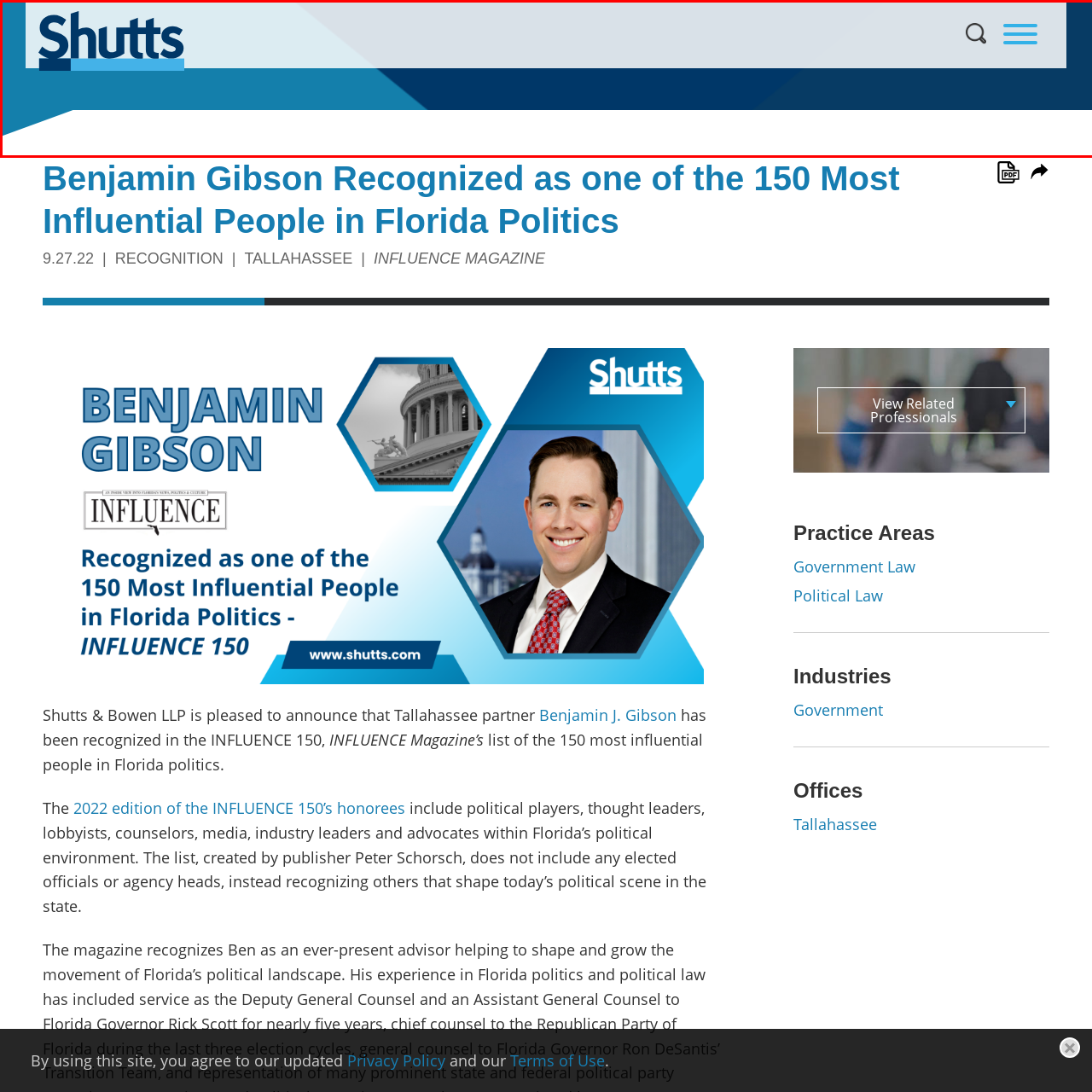What is Benjamin Gibson recognized for?
Inspect the image within the red bounding box and answer the question in detail.

The webpage is part of a larger announcement recognizing Benjamin Gibson as one of the 150 most influential people in Florida politics, as noted in the context of the overall webpage, which highlights his achievements and the firm's services in governmental and political law.